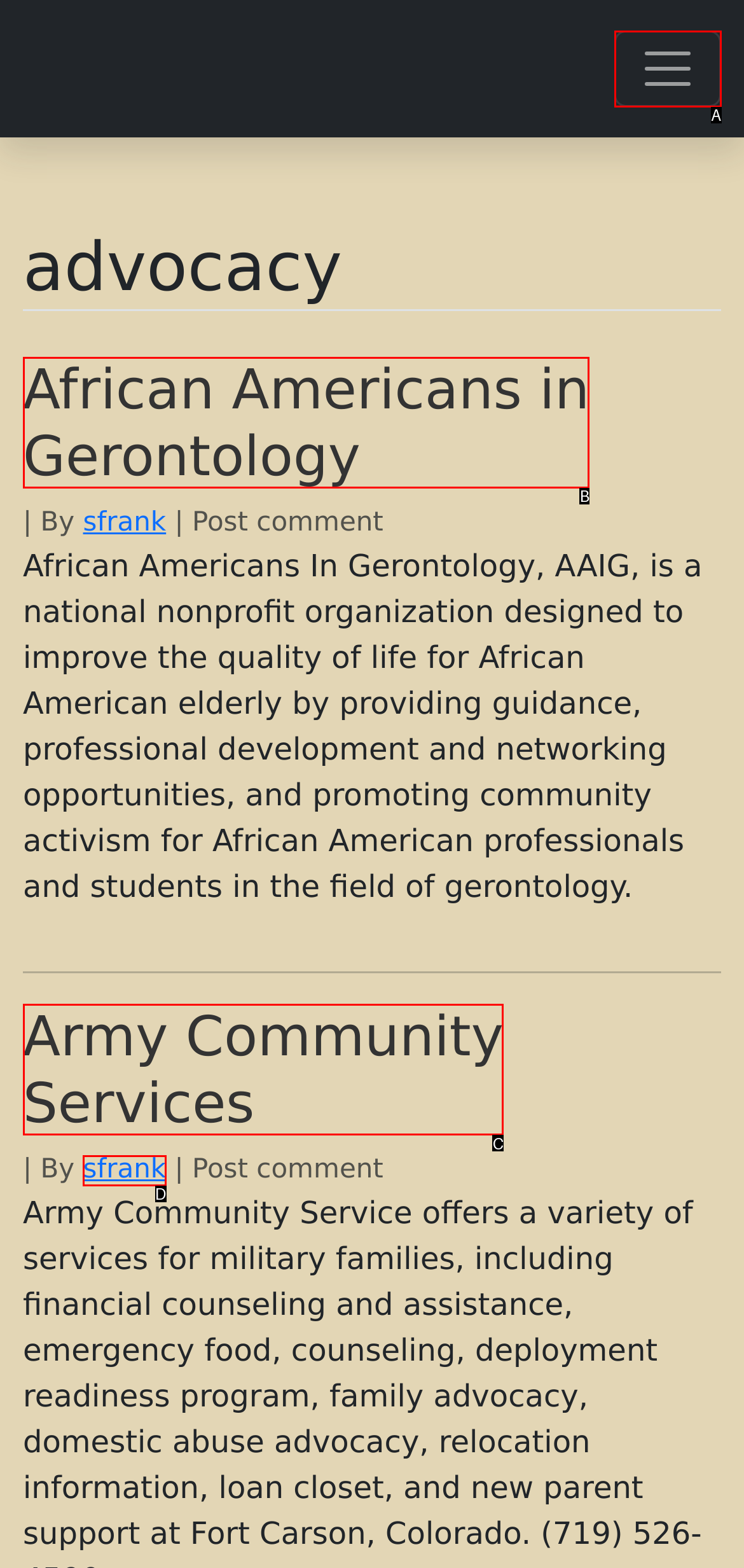Using the description: aria-label="Toggle navigation"
Identify the letter of the corresponding UI element from the choices available.

A